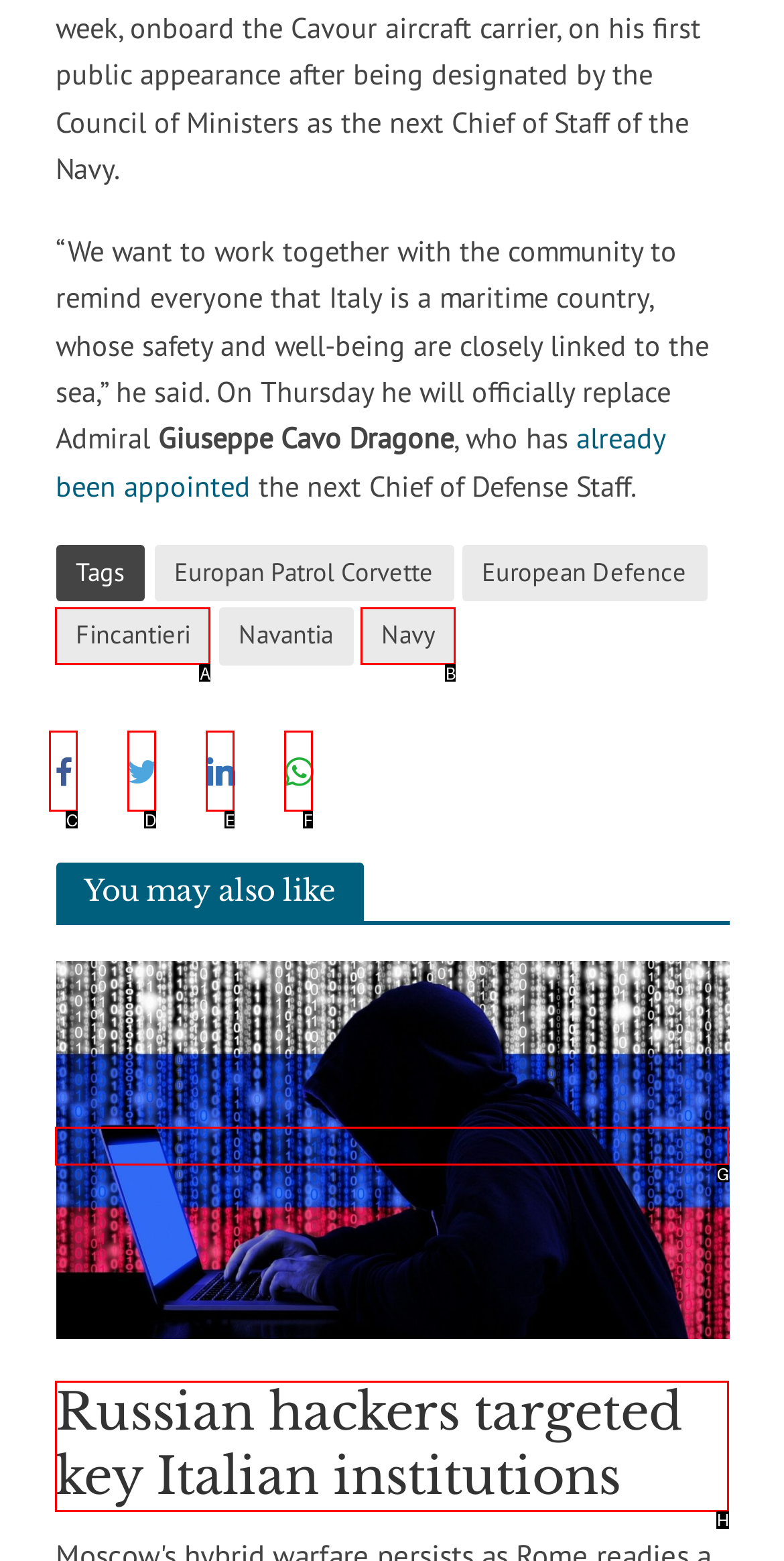Based on the provided element description: WhatsApp, identify the best matching HTML element. Respond with the corresponding letter from the options shown.

F